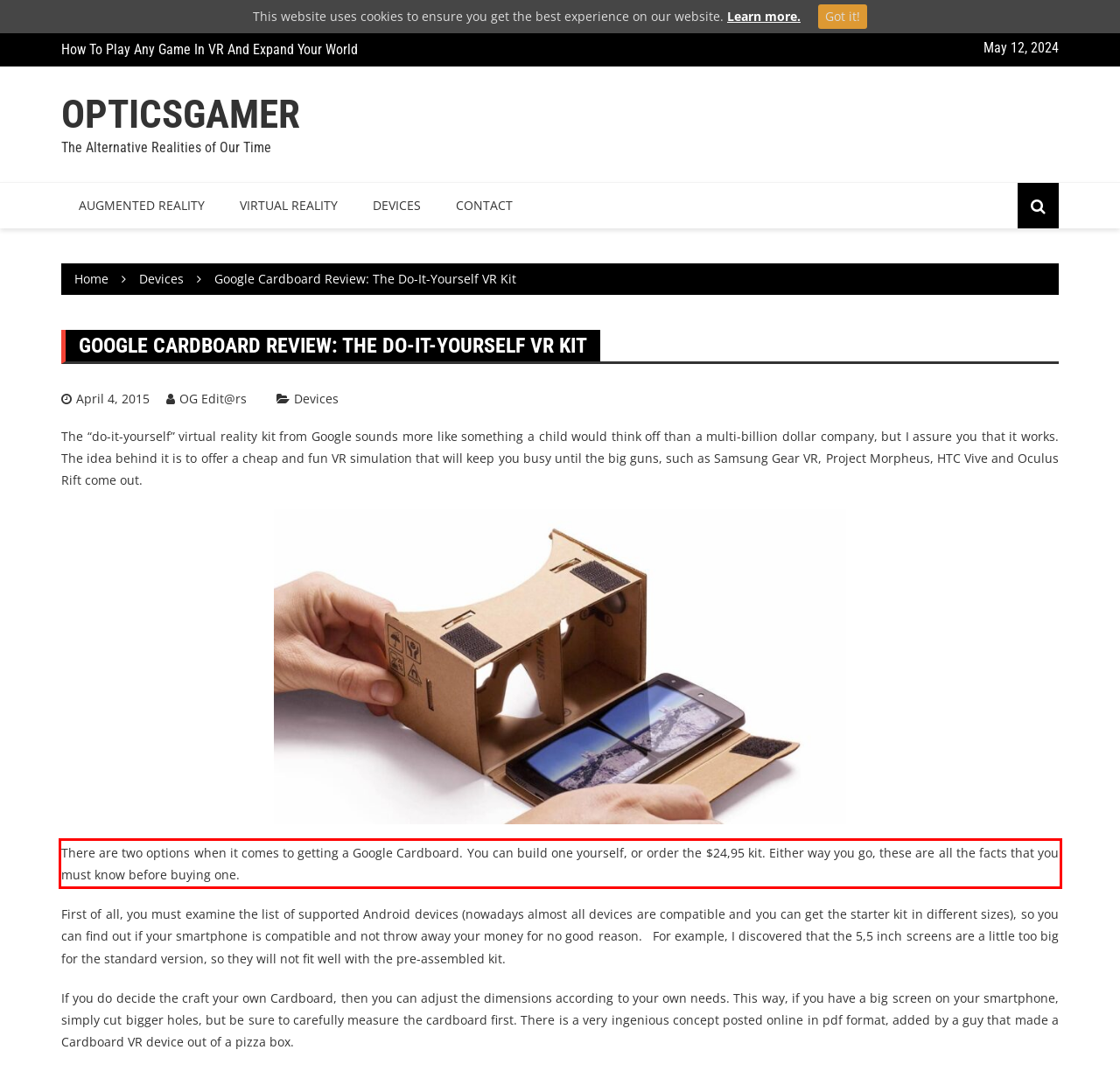Identify and extract the text within the red rectangle in the screenshot of the webpage.

There are two options when it comes to getting a Google Cardboard. You can build one yourself, or order the $24,95 kit. Either way you go, these are all the facts that you must know before buying one.